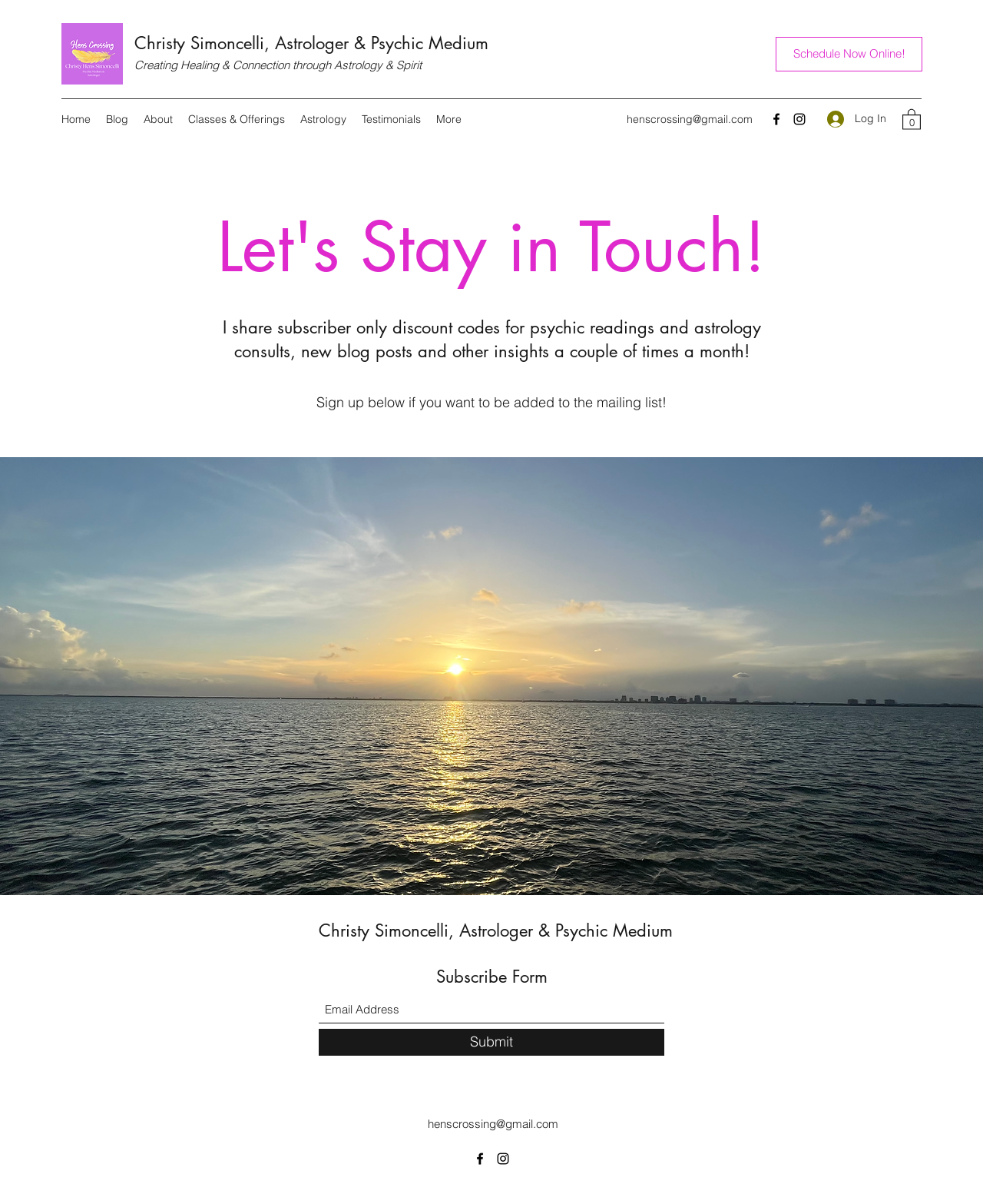What is the theme of the webpage's content?
Could you please answer the question thoroughly and with as much detail as possible?

The static text 'Creating Healing & Connection through Astrology & Spirit' and the link 'Astrology' in the navigation menu suggest that the theme of the webpage's content is related to Astrology and Spirit.